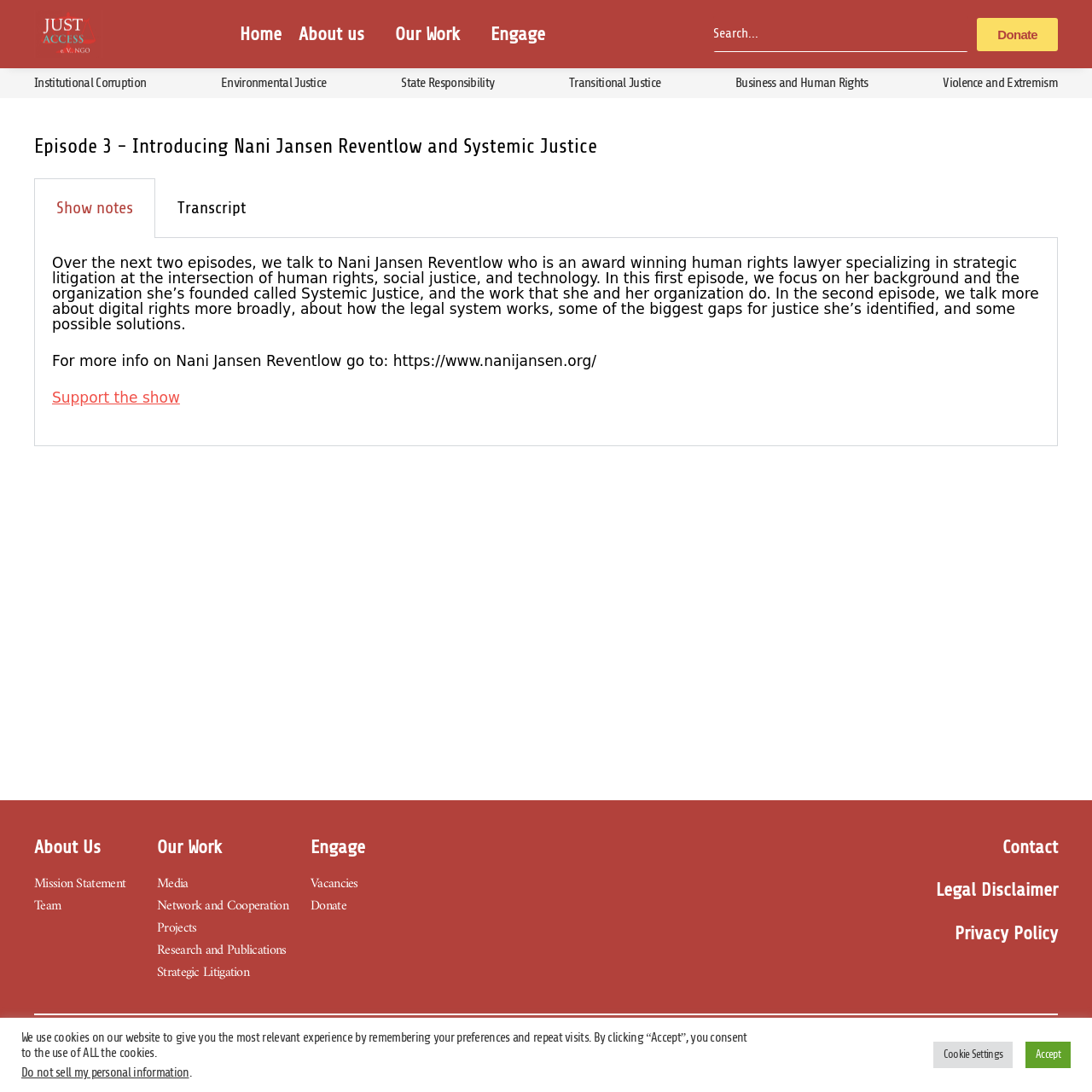Please indicate the bounding box coordinates for the clickable area to complete the following task: "Donate to the organization". The coordinates should be specified as four float numbers between 0 and 1, i.e., [left, top, right, bottom].

[0.895, 0.016, 0.969, 0.047]